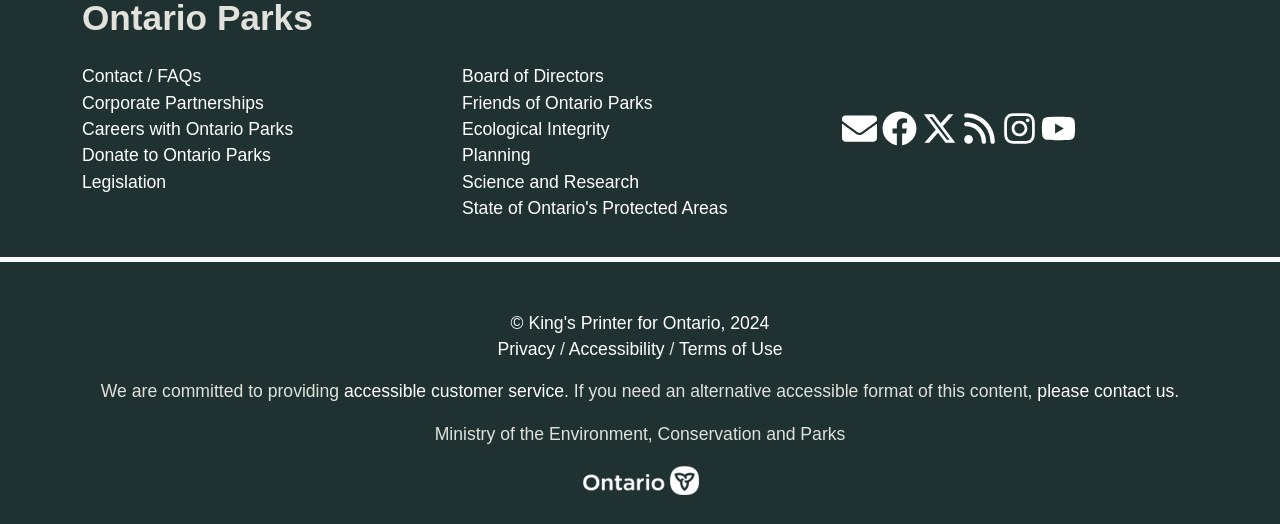Please identify the bounding box coordinates of the clickable element to fulfill the following instruction: "View the State of Ontario's Protected Areas". The coordinates should be four float numbers between 0 and 1, i.e., [left, top, right, bottom].

[0.361, 0.378, 0.568, 0.416]